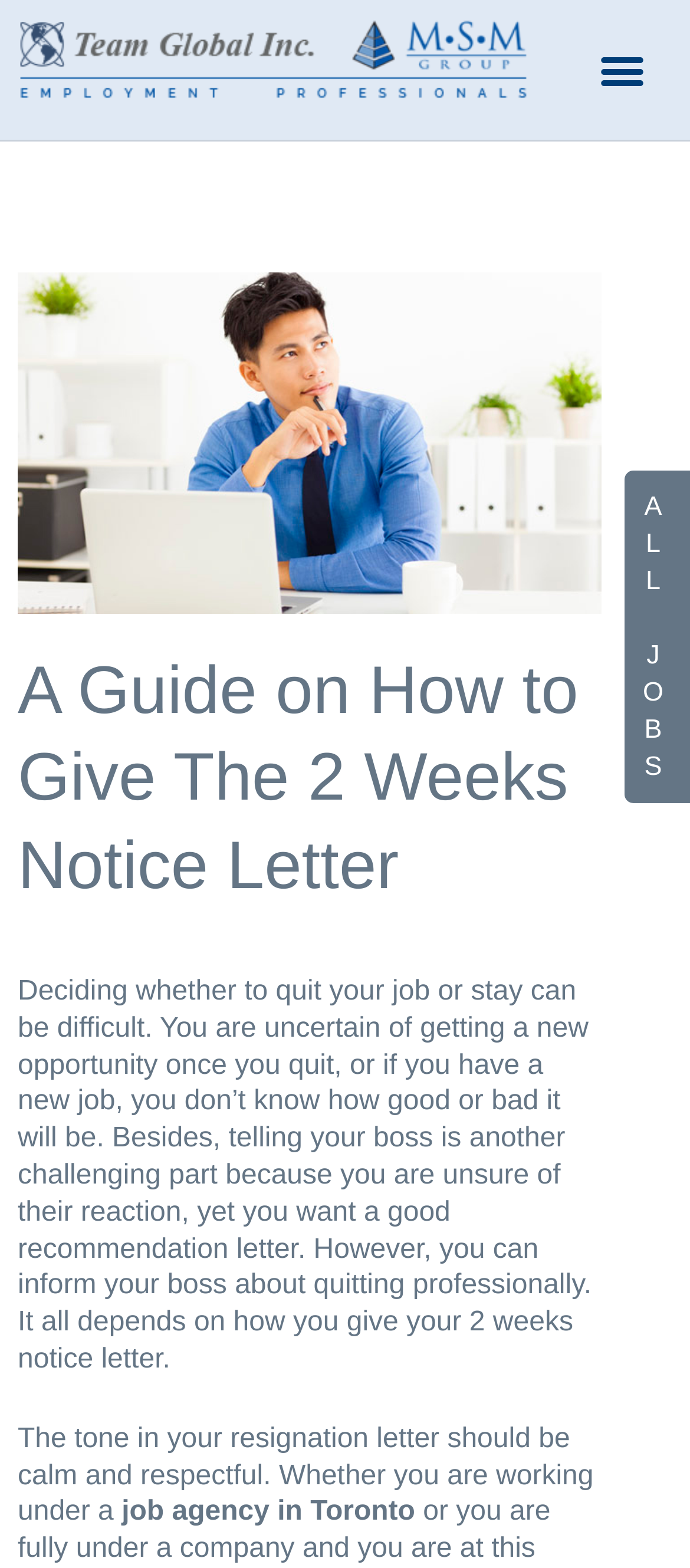Given the element description job agency in Toronto, specify the bounding box coordinates of the corresponding UI element in the format (top-left x, top-left y, bottom-right x, bottom-right y). All values must be between 0 and 1.

[0.165, 0.955, 0.602, 0.974]